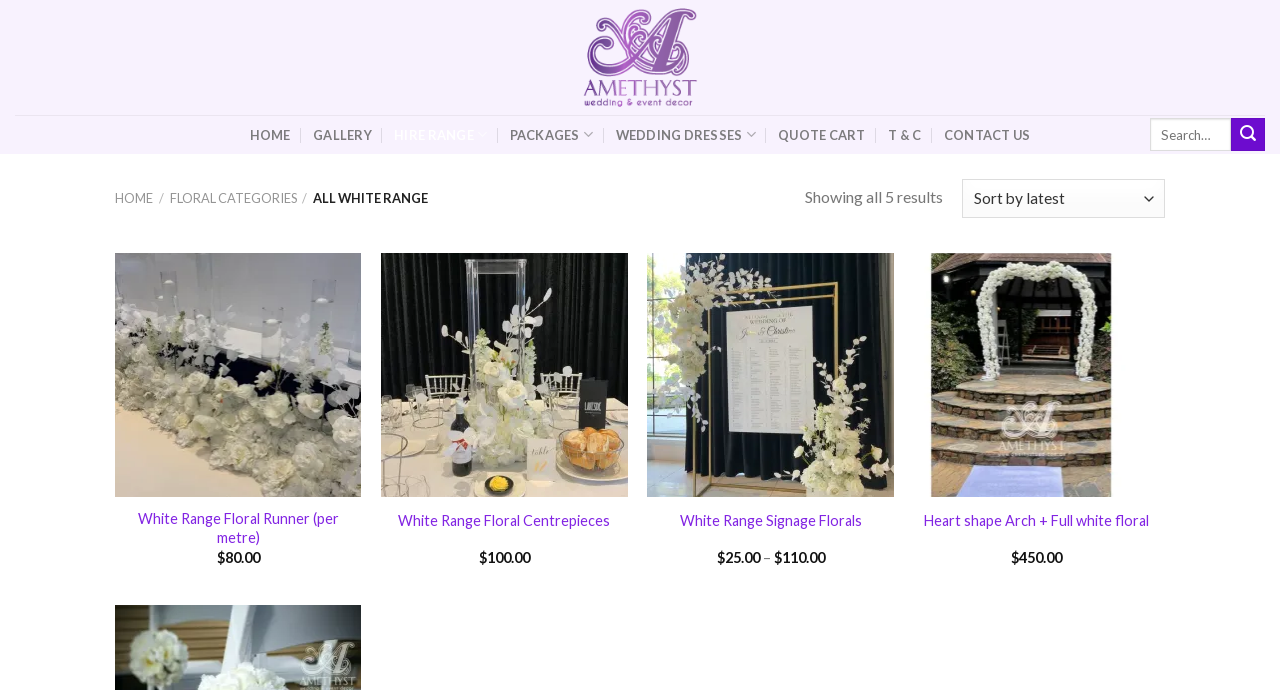What is the function of the QUICK VIEW links?
Can you give a detailed and elaborate answer to the question?

I observed that each product has a QUICK VIEW link, which suggests that clicking on it will allow users to quickly view the product details without having to navigate to a separate page.